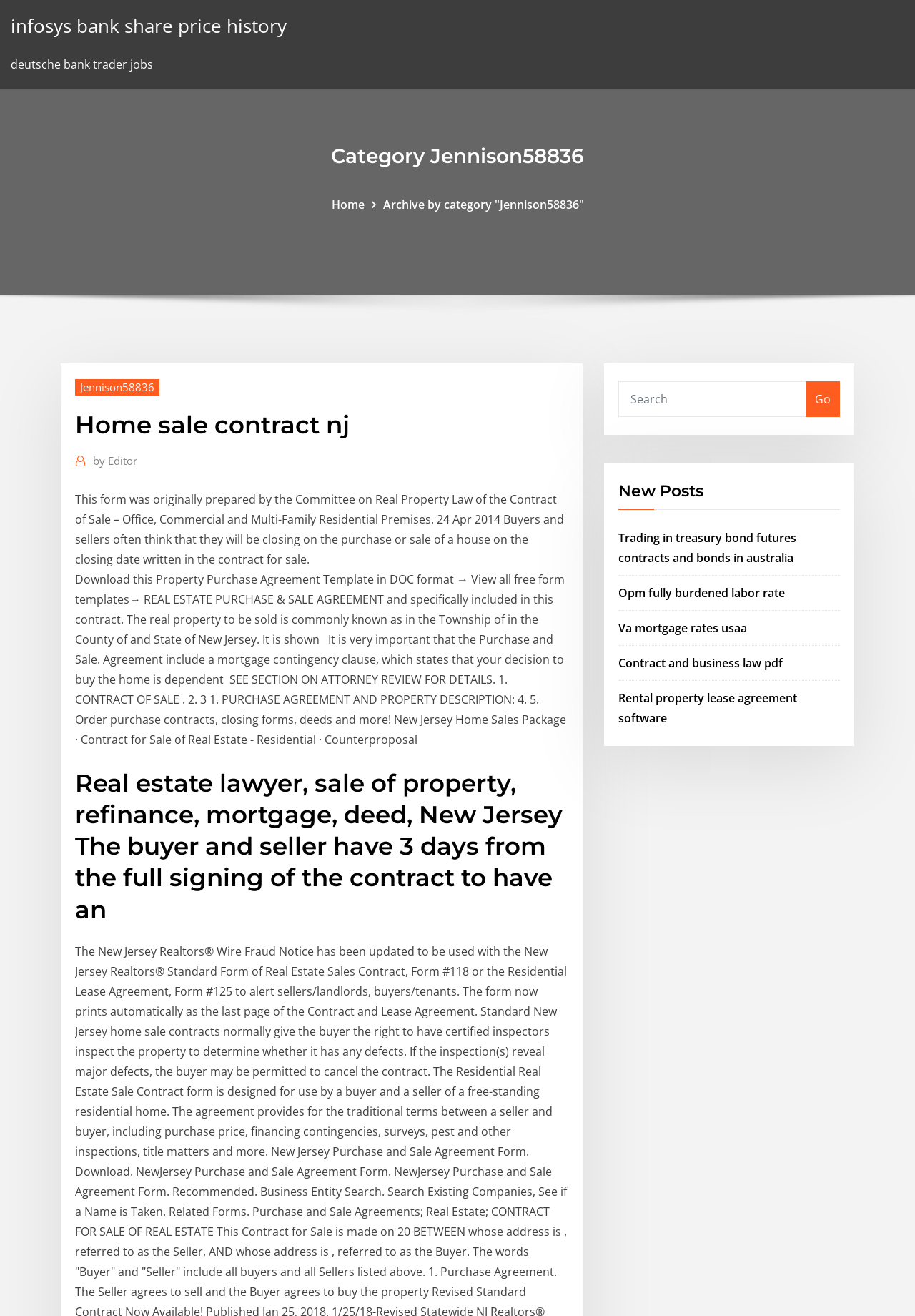What type of agreement is mentioned in the webpage?
Answer the question with a detailed and thorough explanation.

The webpage mentions a Property Purchase Agreement Template in DOC format, which suggests that the agreement is related to the purchase of real estate property. The webpage also provides information about the contract of sale and real estate law in New Jersey.